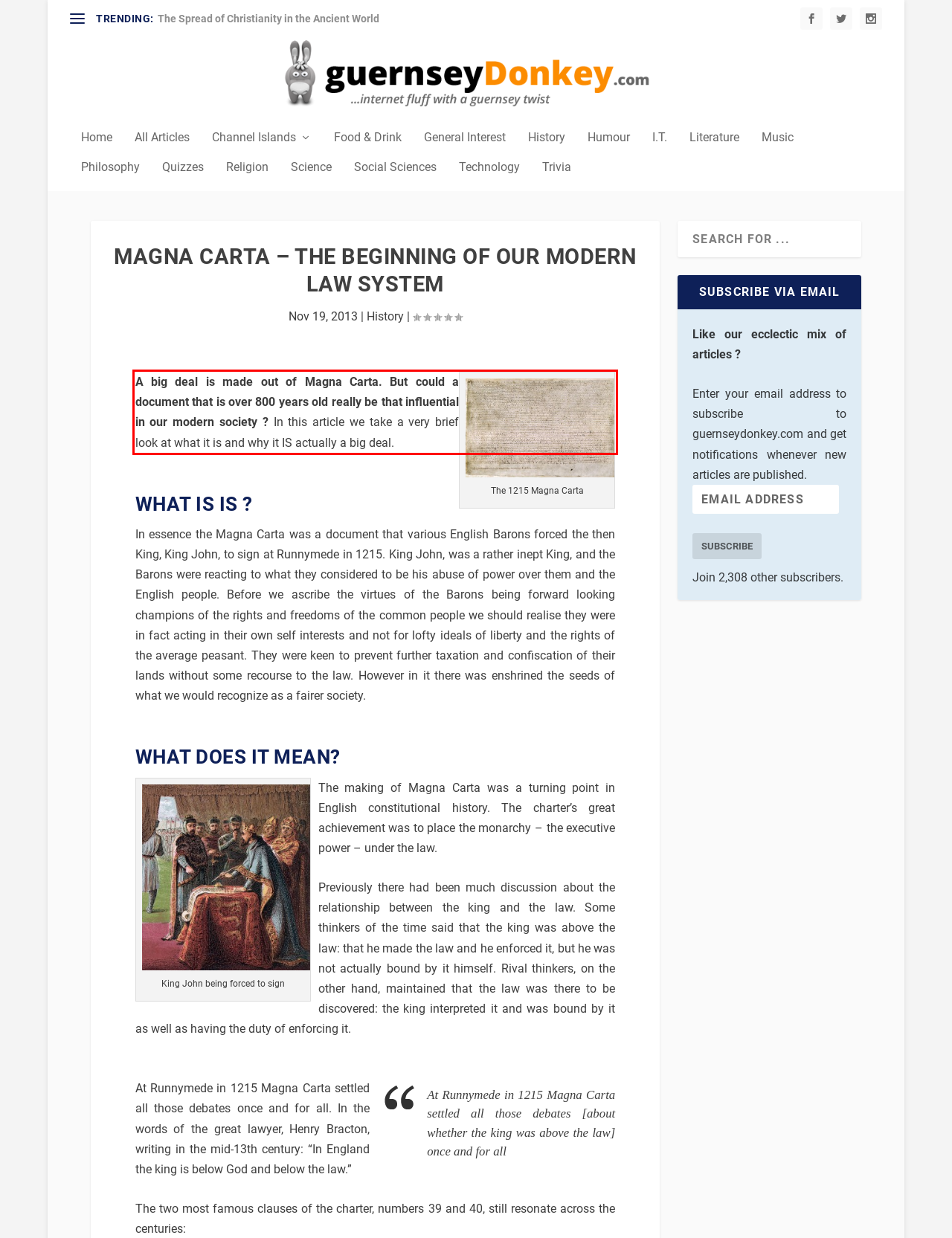Please identify the text within the red rectangular bounding box in the provided webpage screenshot.

A big deal is made out of Magna Carta. But could a document that is over 800 years old really be that influential in our modern society ? In this article we take a very brief look at what it is and why it IS actually a big deal.